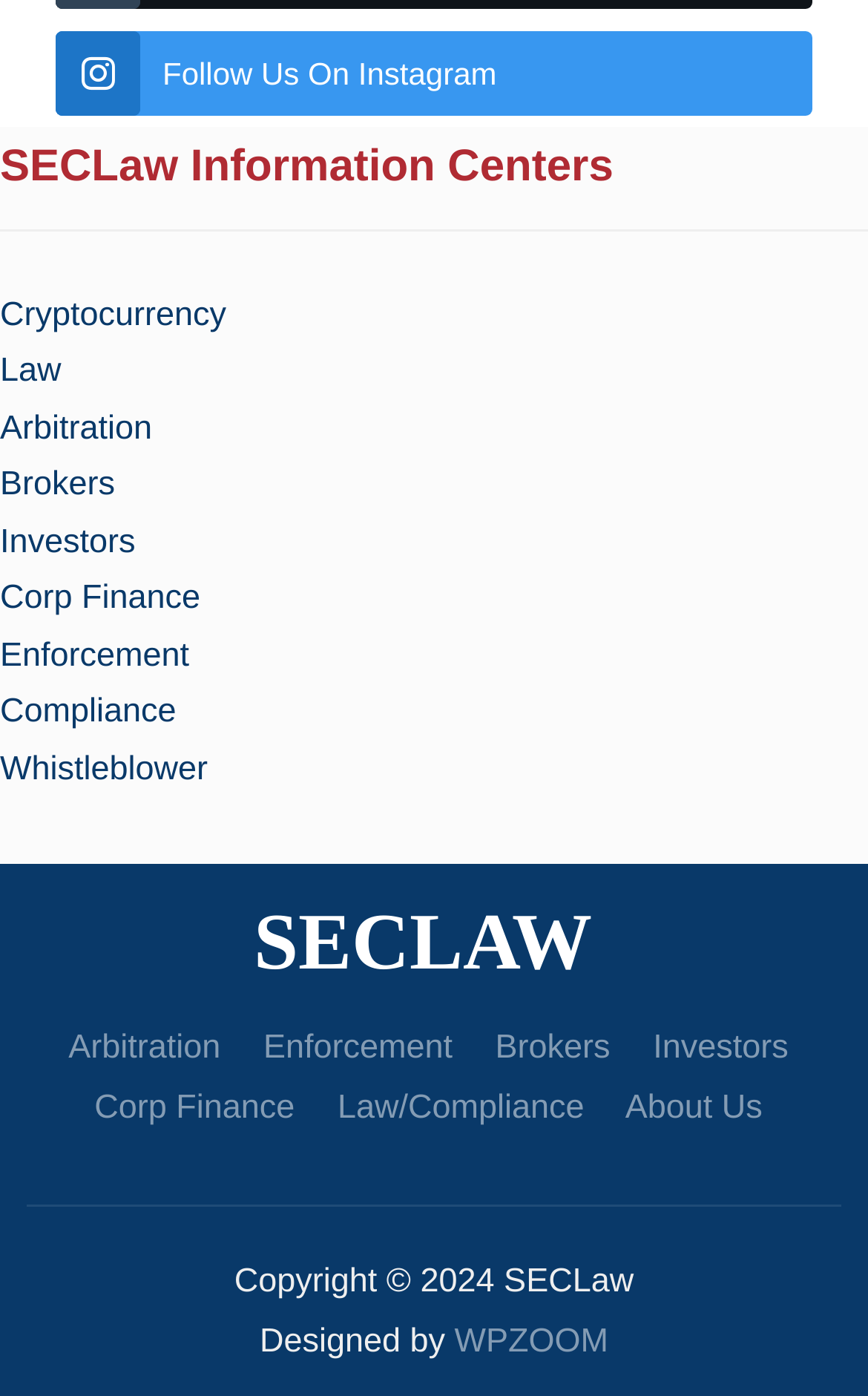Given the description of the UI element: "Follow us on Instagram", predict the bounding box coordinates in the form of [left, top, right, bottom], with each value being a float between 0 and 1.

[0.064, 0.022, 0.936, 0.082]